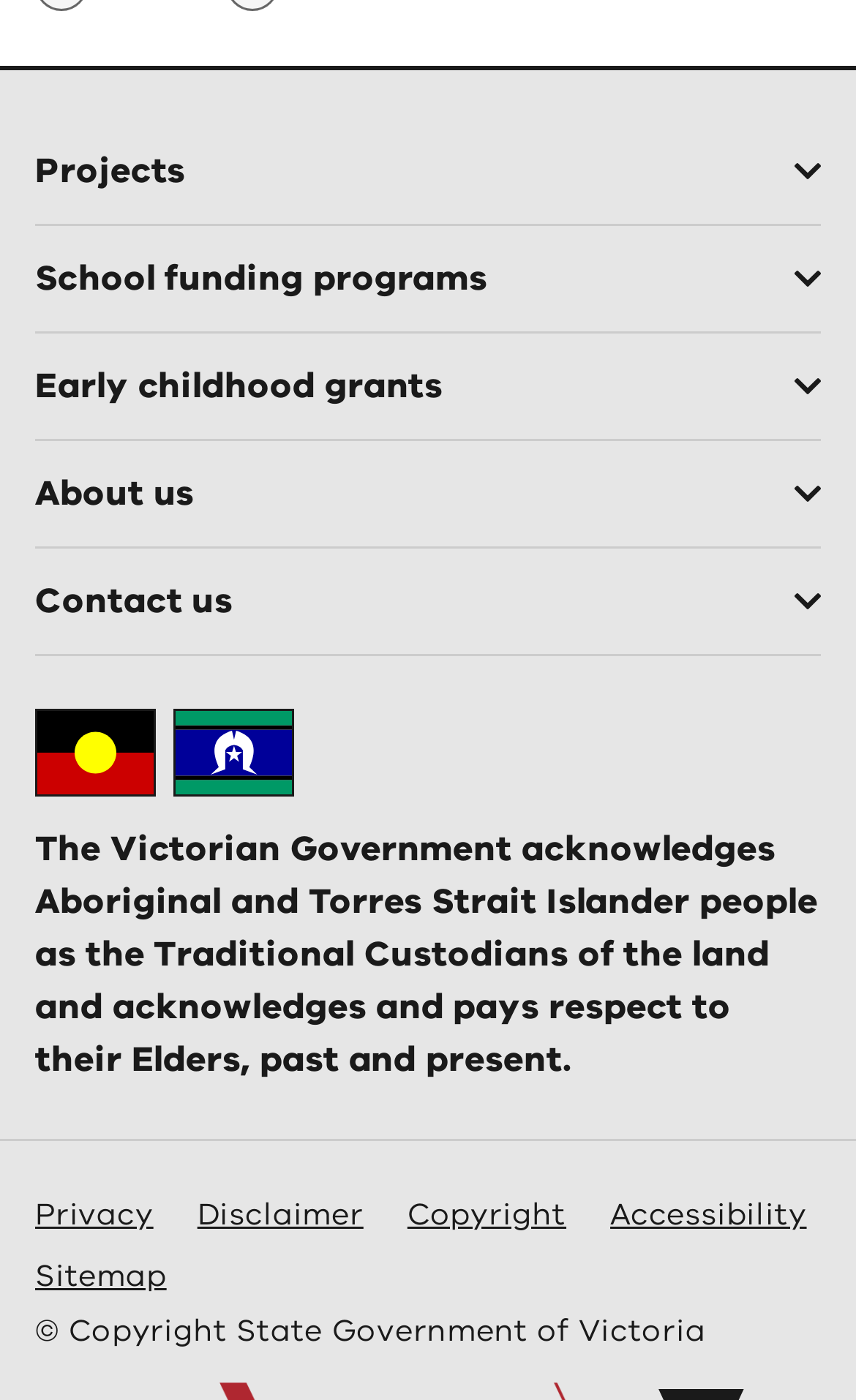What is the copyright information?
Please give a detailed answer to the question using the information shown in the image.

At the bottom of the webpage, I found a static text that displays the copyright information, which is '© Copyright State Government of Victoria'.